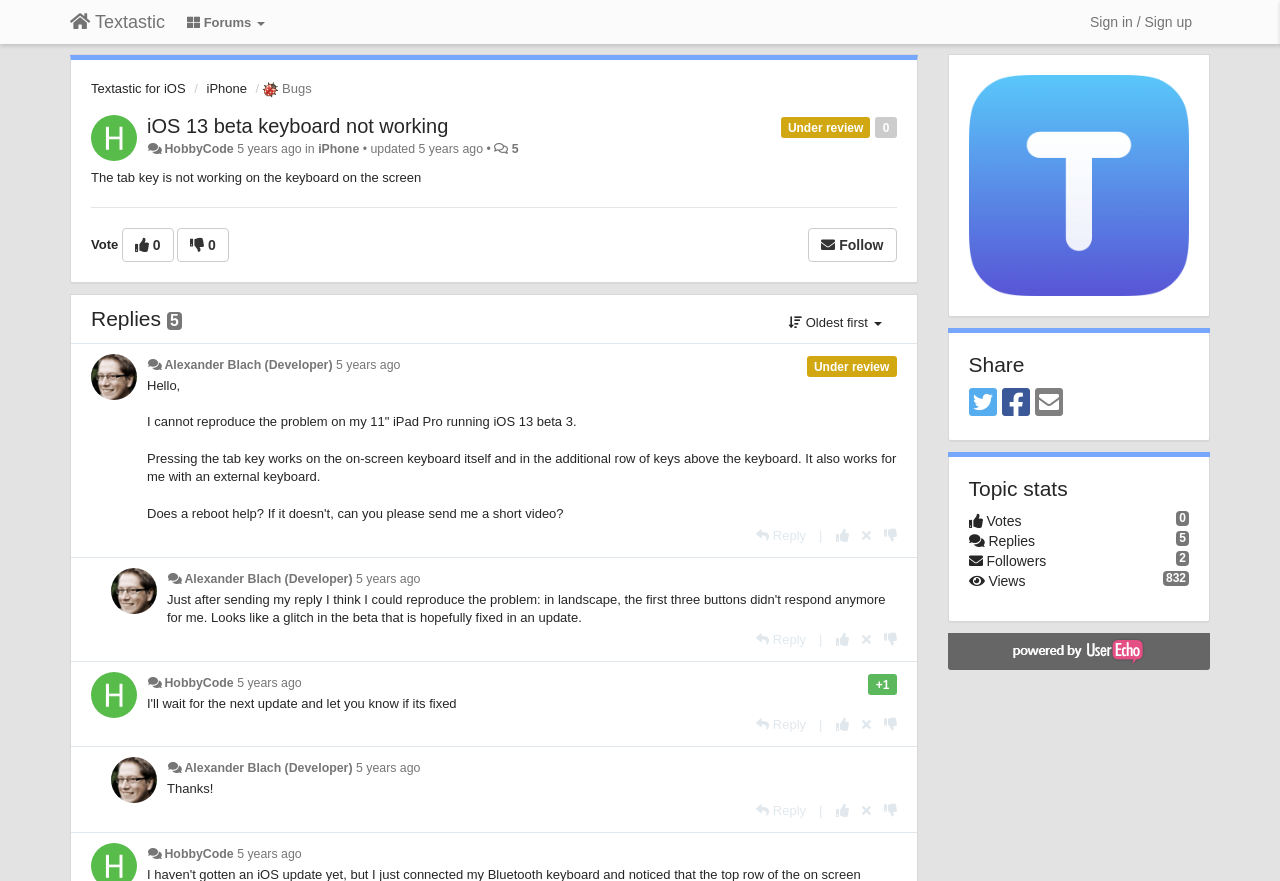Respond with a single word or phrase for the following question: 
How many votes does the bug report have?

0